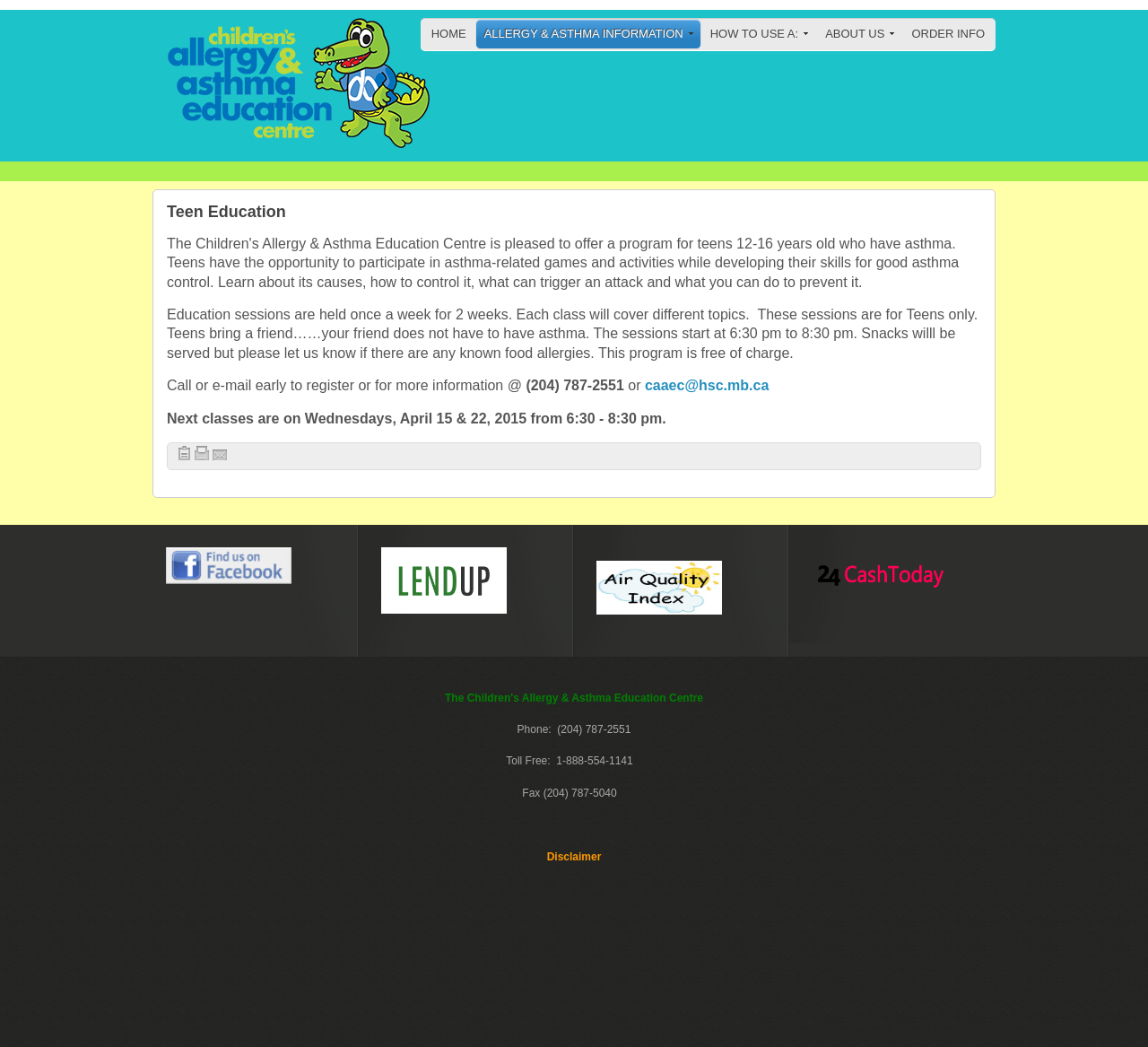Provide the bounding box coordinates for the area that should be clicked to complete the instruction: "Click Like us on facebook".

[0.145, 0.549, 0.254, 0.561]